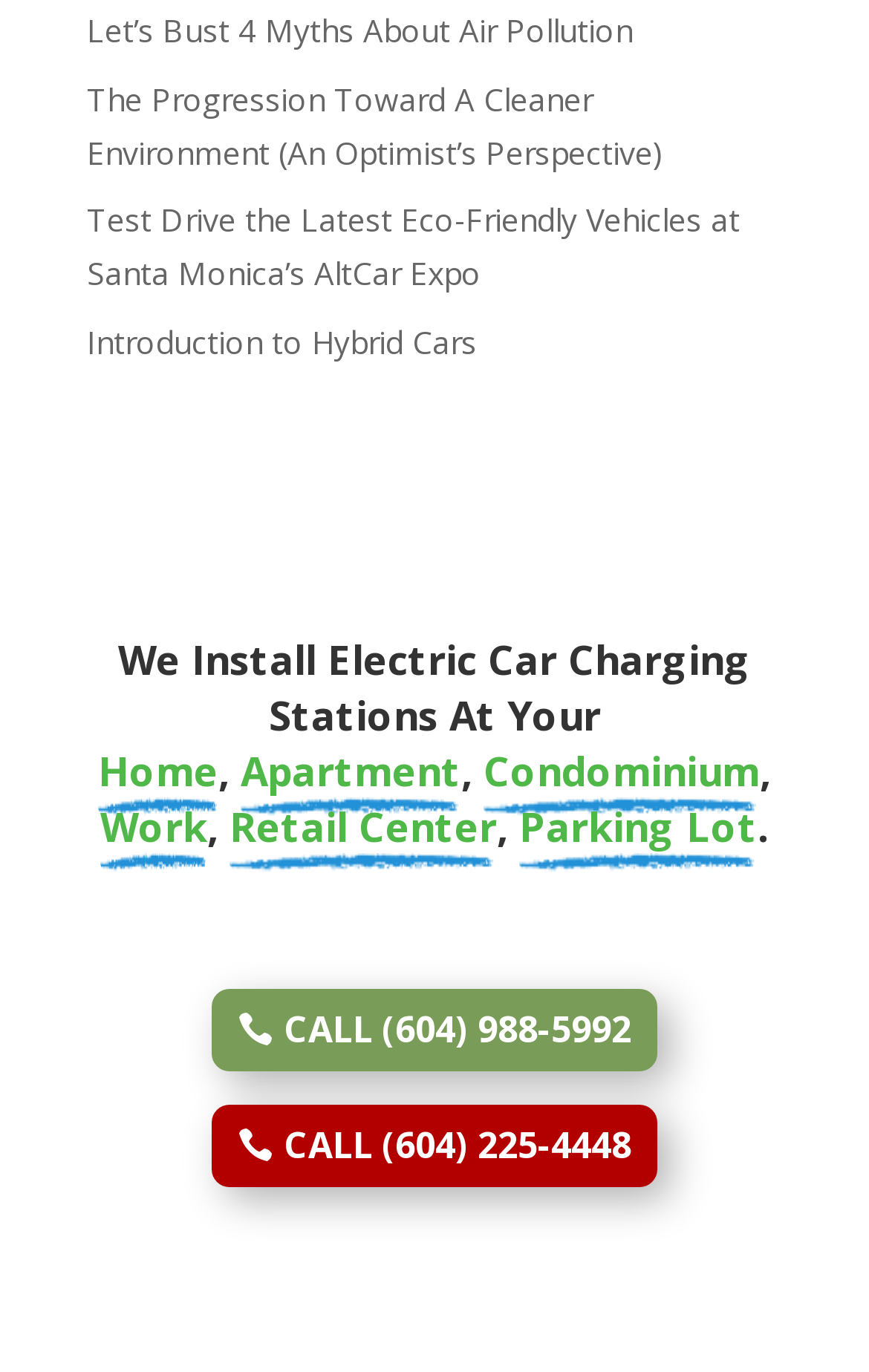Identify the bounding box of the HTML element described as: "CALL (604) 988-5992".

[0.245, 0.721, 0.755, 0.781]